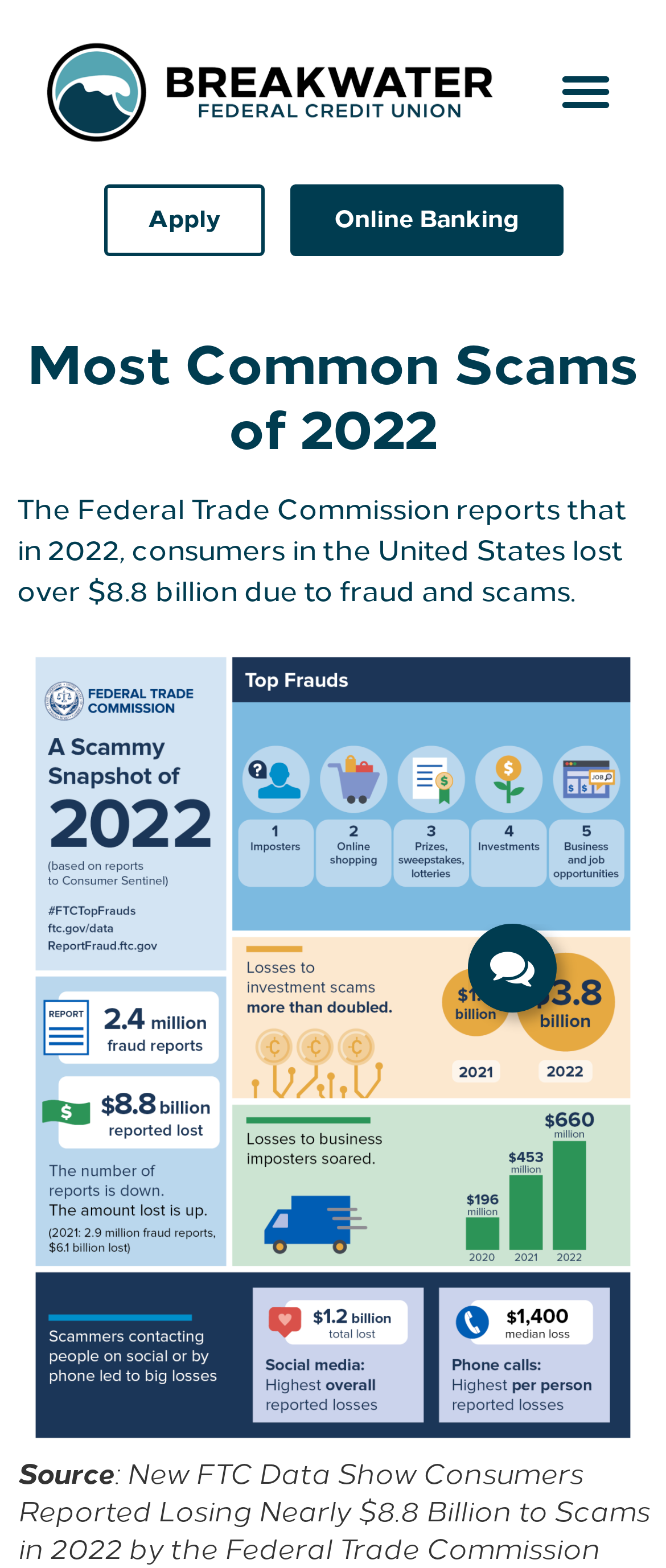What is the link at the top center of the webpage?
Please respond to the question with a detailed and informative answer.

I found the answer by looking at the links at the top center of the webpage, which includes 'Apply' and 'Online Banking'. This suggests that the link 'Apply' is one of the main navigation links on the webpage.